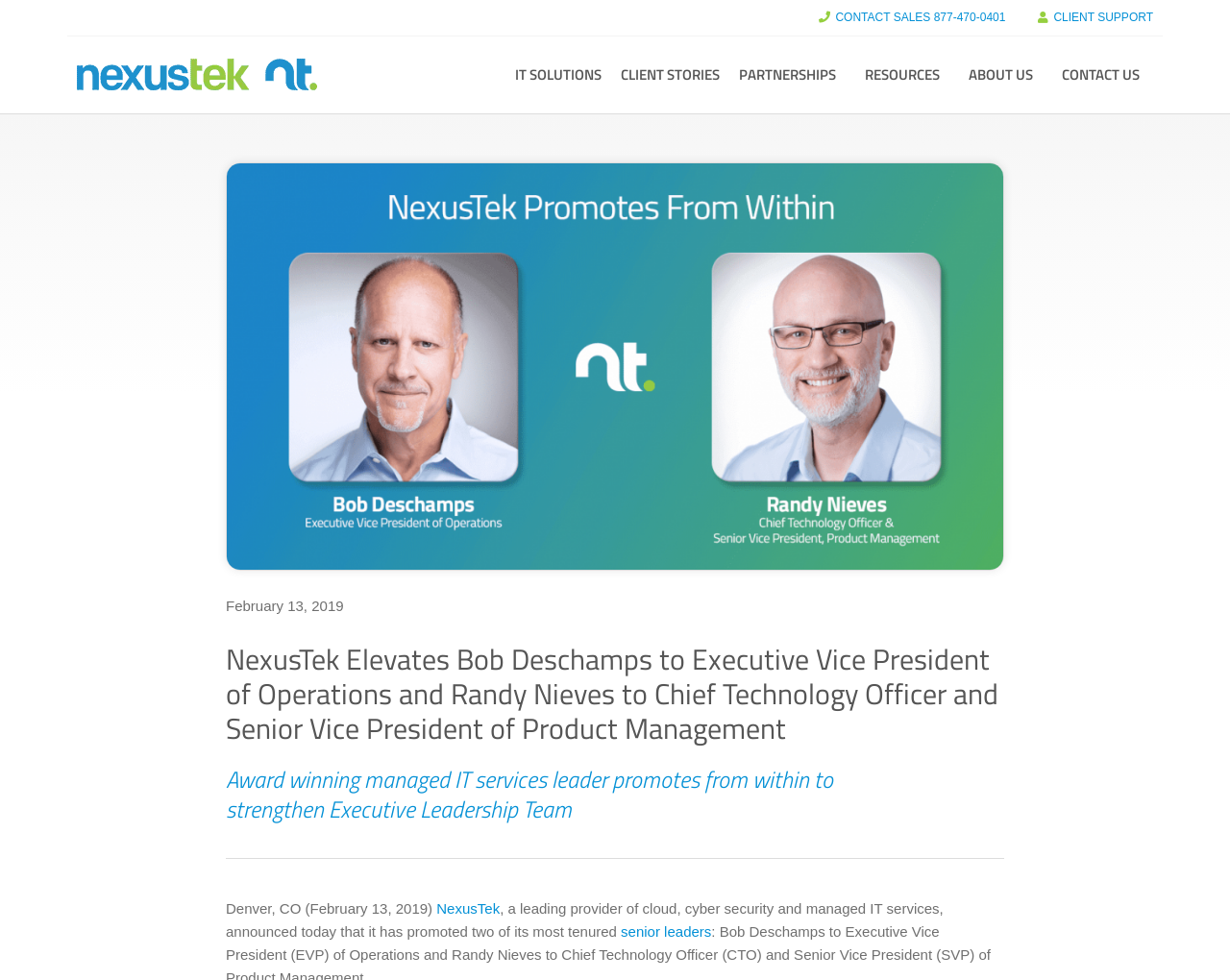From the webpage screenshot, predict the bounding box coordinates (top-left x, top-left y, bottom-right x, bottom-right y) for the UI element described here: PARTNERSHIPS

[0.593, 0.056, 0.688, 0.096]